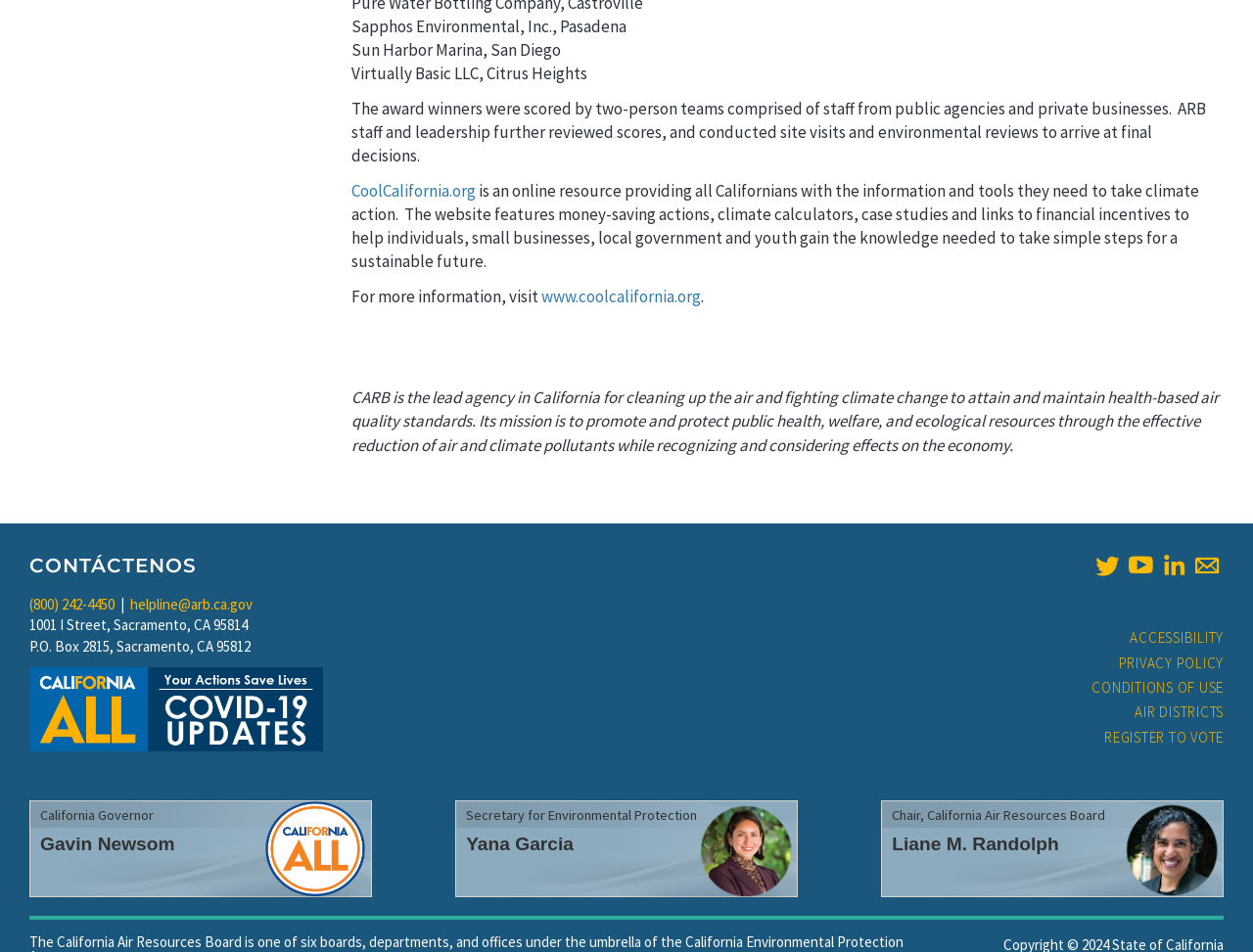Who is the Governor of California?
From the details in the image, provide a complete and detailed answer to the question.

I inferred this answer by examining the link element with the text 'Gavin Newsom', which is likely the name of the Governor of California. This element is located near the text 'California Governor', which suggests that it is a related title.